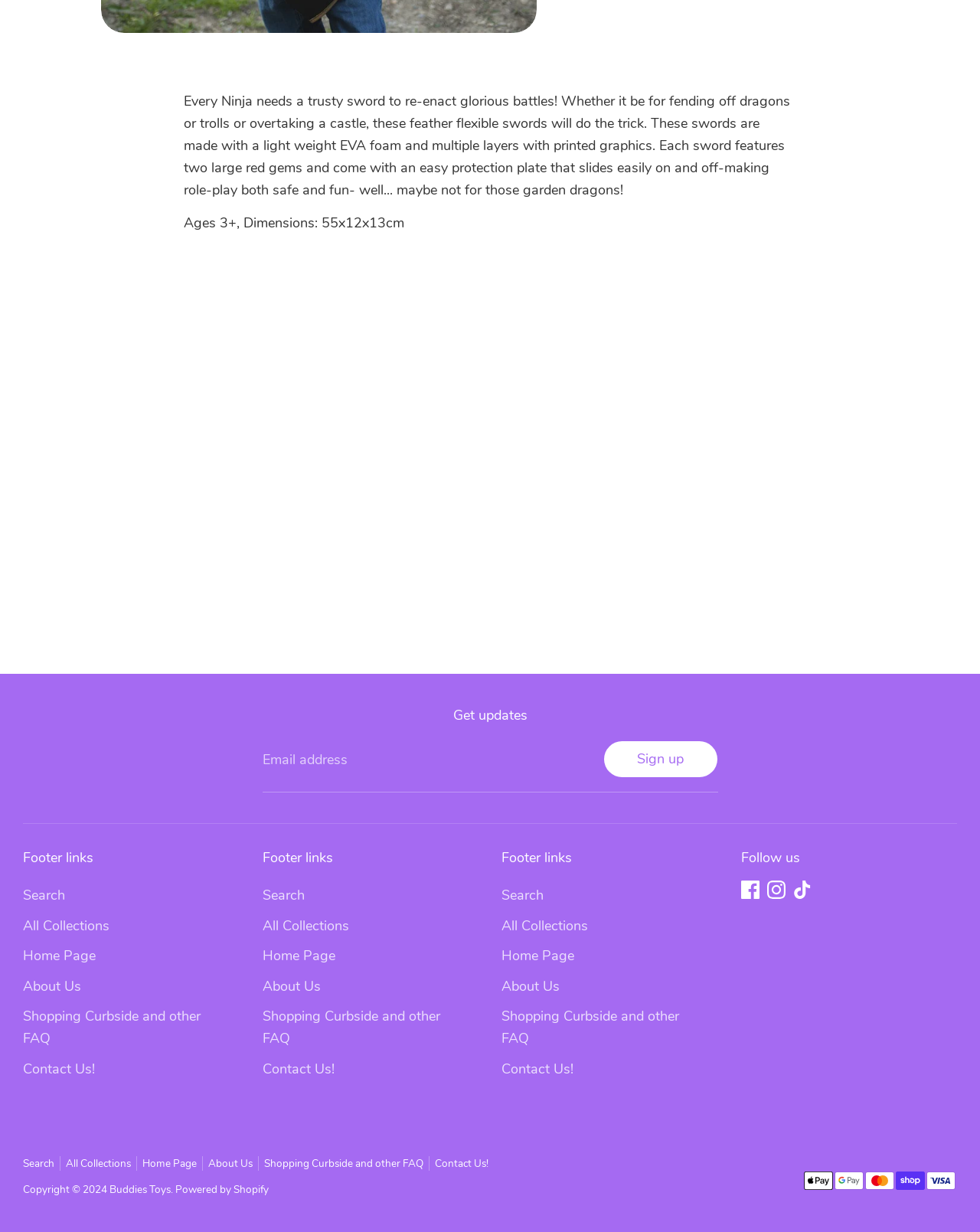Please reply with a single word or brief phrase to the question: 
What is the price of the 'Cape - Diamond Sparkle Lilac'?

$26.99